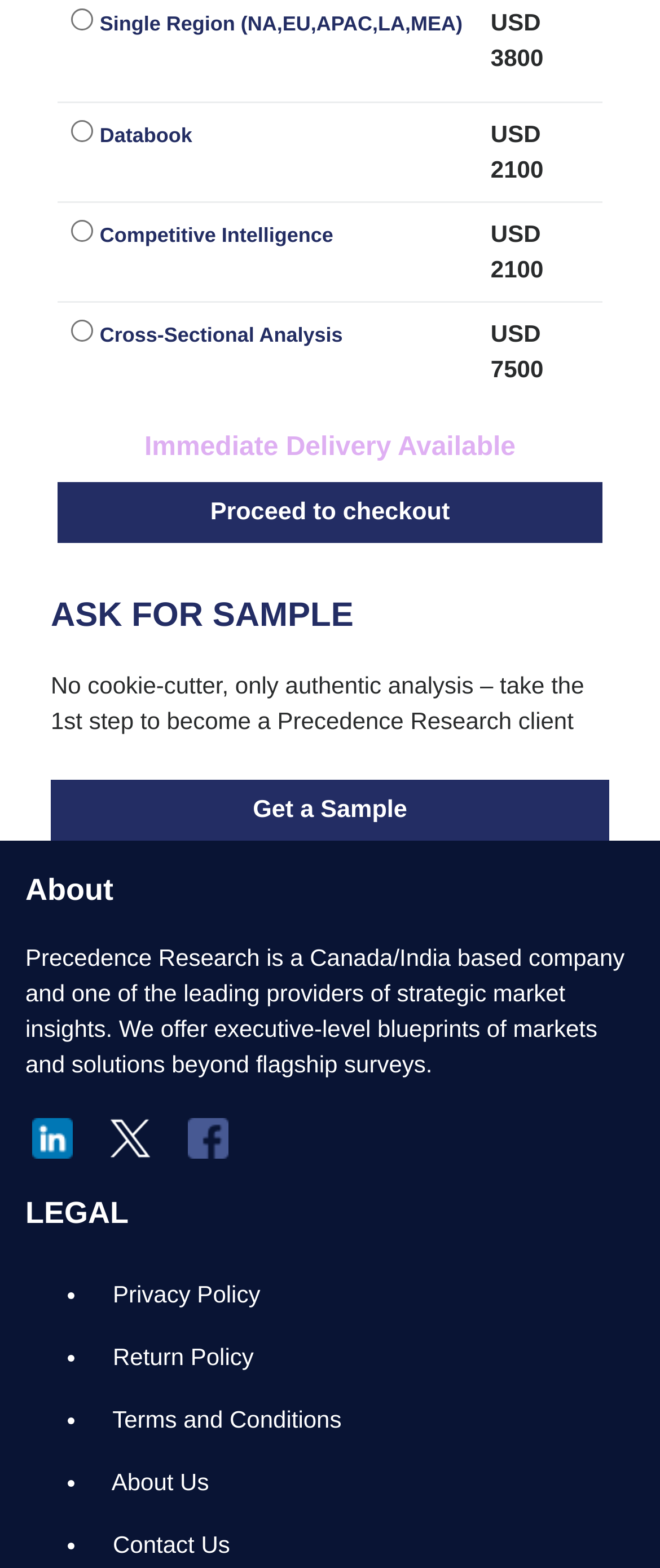What is the price of Cross-Sectional Analysis?
Please give a detailed answer to the question using the information shown in the image.

I found the price of Cross-Sectional Analysis by looking at the gridcell element that contains the text 'Cross-Sectional Analysis' and its corresponding price element, which is 'USD 7500'.